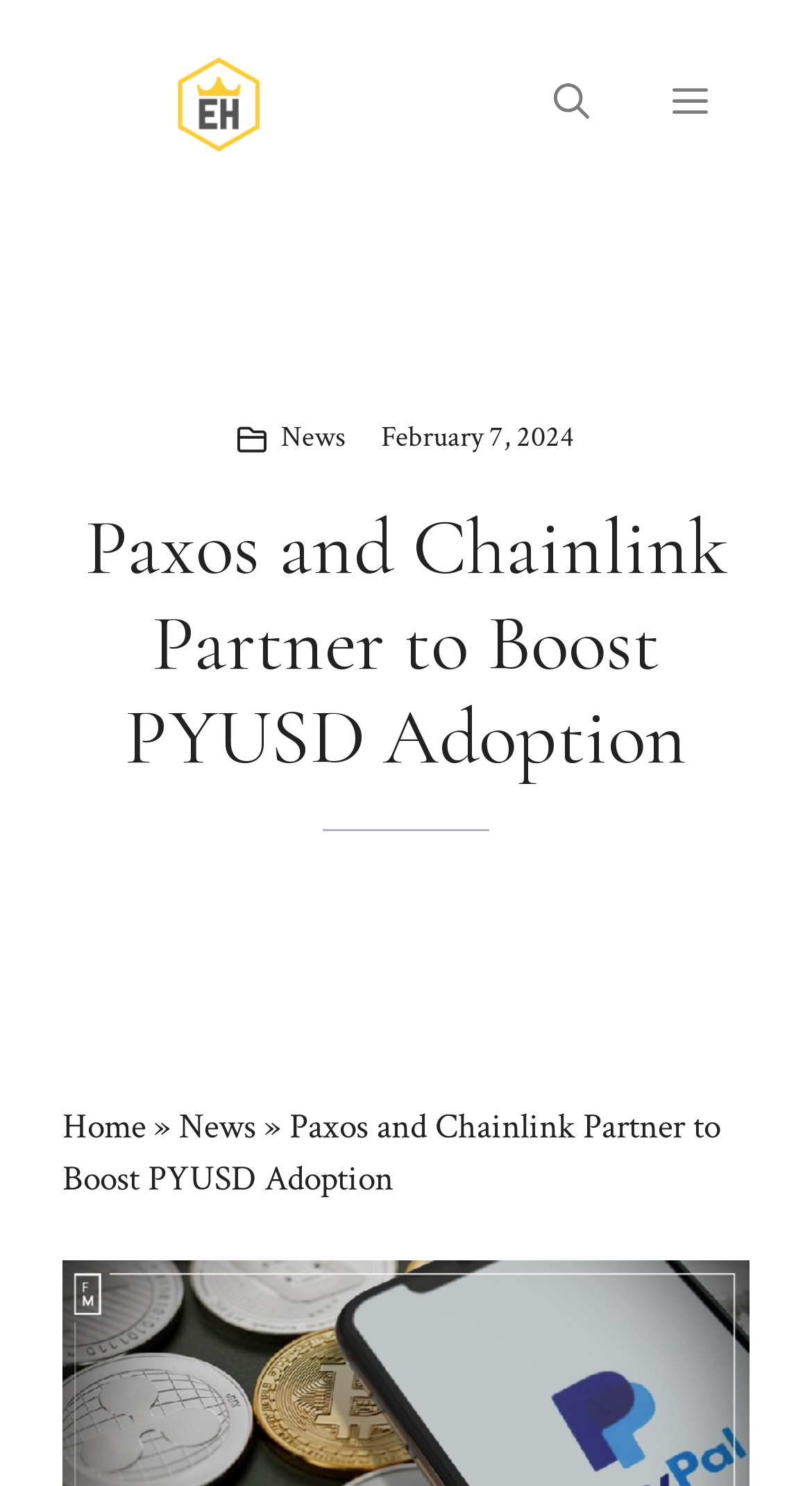What is the shape of the icon at the top-left corner?
Look at the image and respond with a single word or a short phrase.

Rectangle